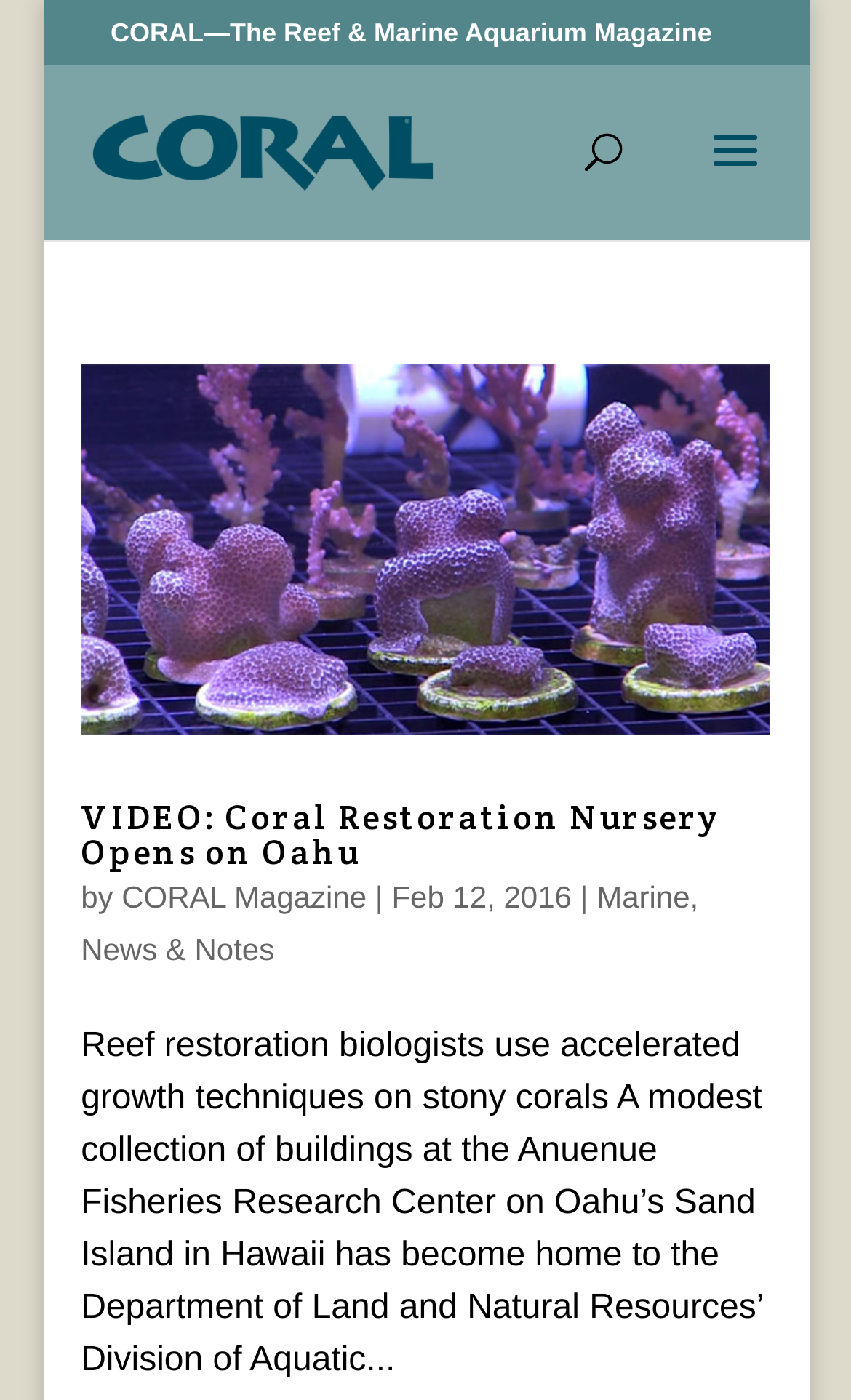Given the element description name="s" placeholder="Search …" title="Search for:", identify the bounding box coordinates for the UI element on the webpage screenshot. The format should be (top-left x, top-left y, bottom-right x, bottom-right y), with values between 0 and 1.

[0.464, 0.046, 0.828, 0.049]